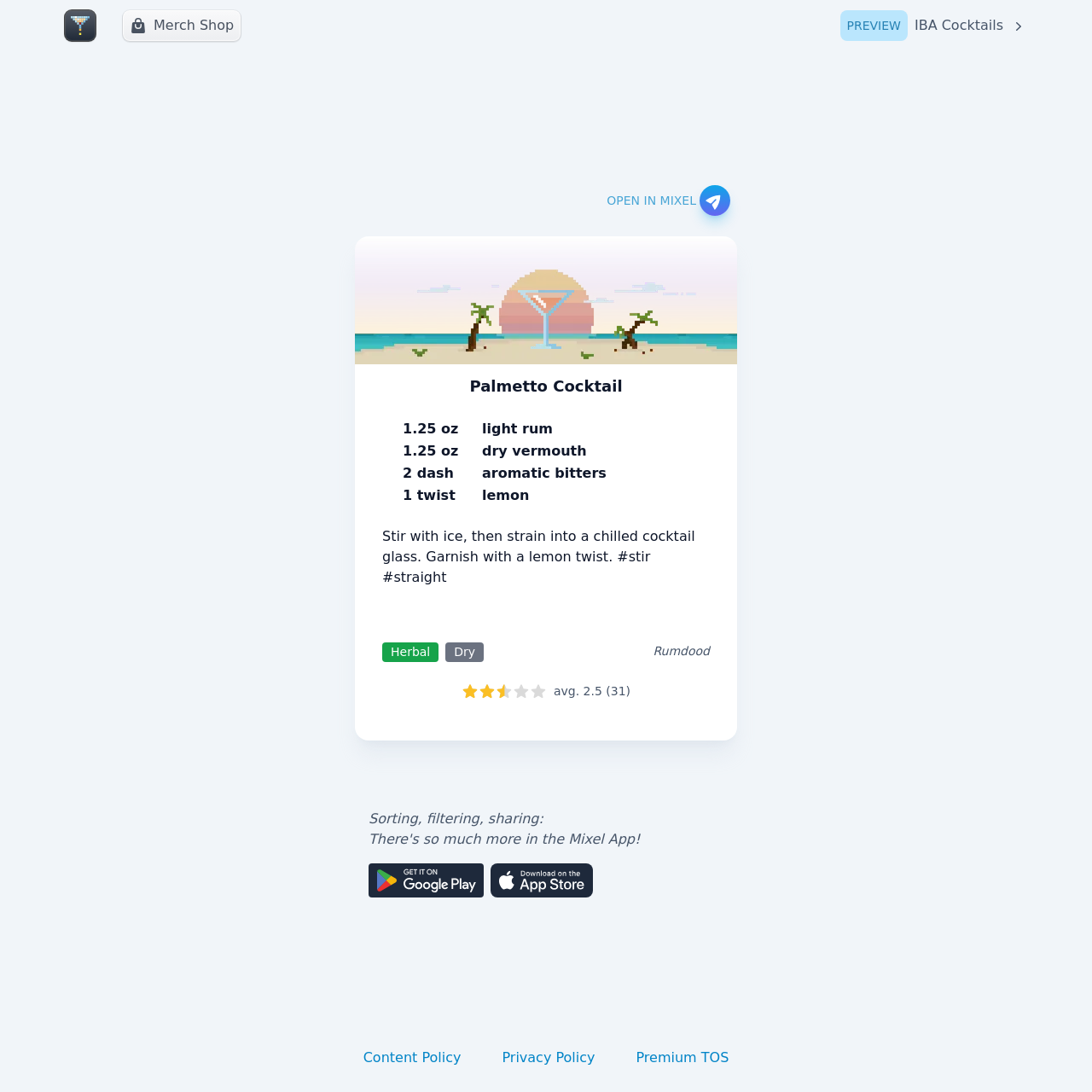Indicate the bounding box coordinates of the element that must be clicked to execute the instruction: "Open Merch Shop". The coordinates should be given as four float numbers between 0 and 1, i.e., [left, top, right, bottom].

[0.112, 0.009, 0.22, 0.038]